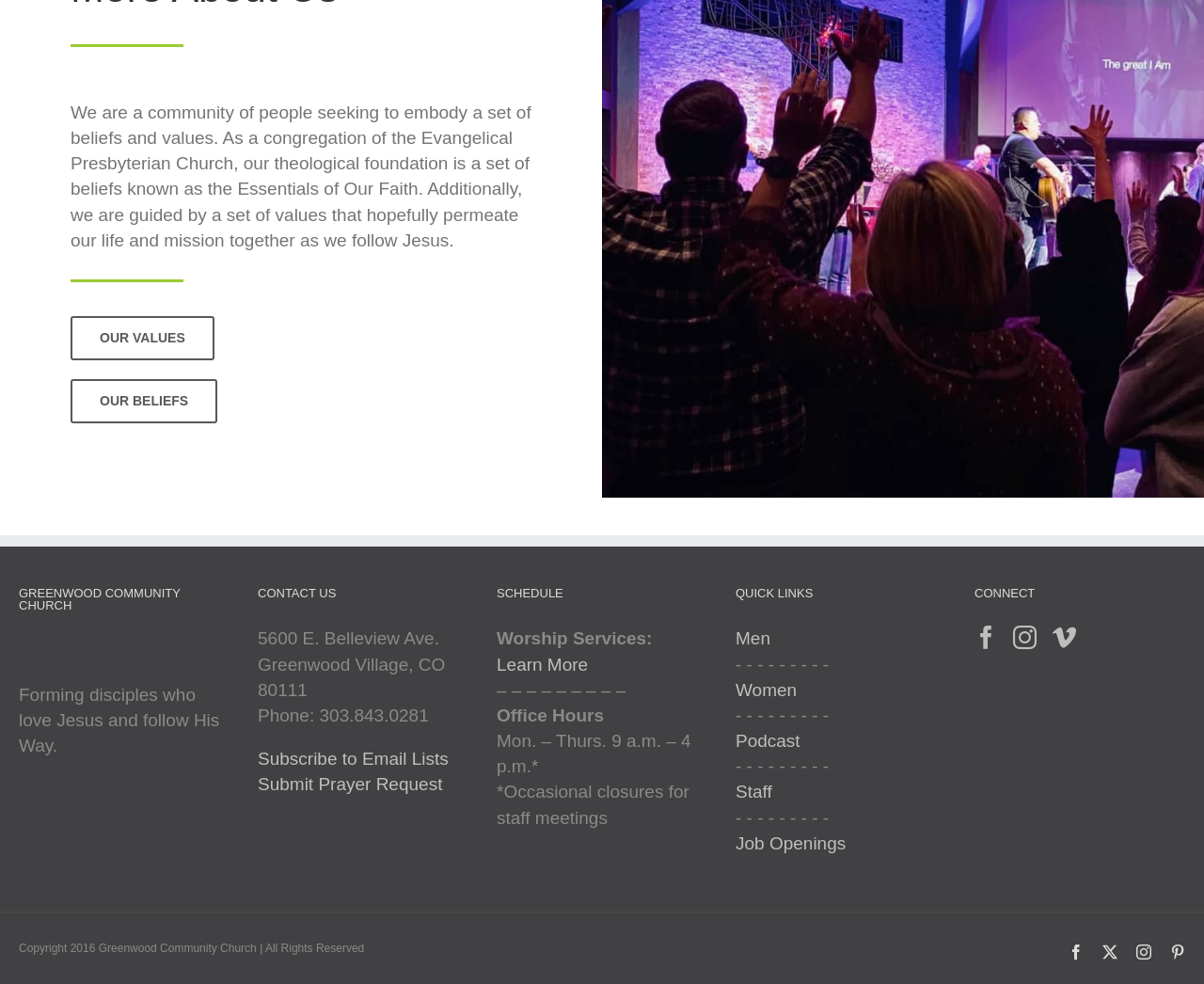Locate the bounding box coordinates of the clickable element to fulfill the following instruction: "Click on CONTACT US". Provide the coordinates as four float numbers between 0 and 1 in the format [left, top, right, bottom].

[0.214, 0.597, 0.389, 0.609]